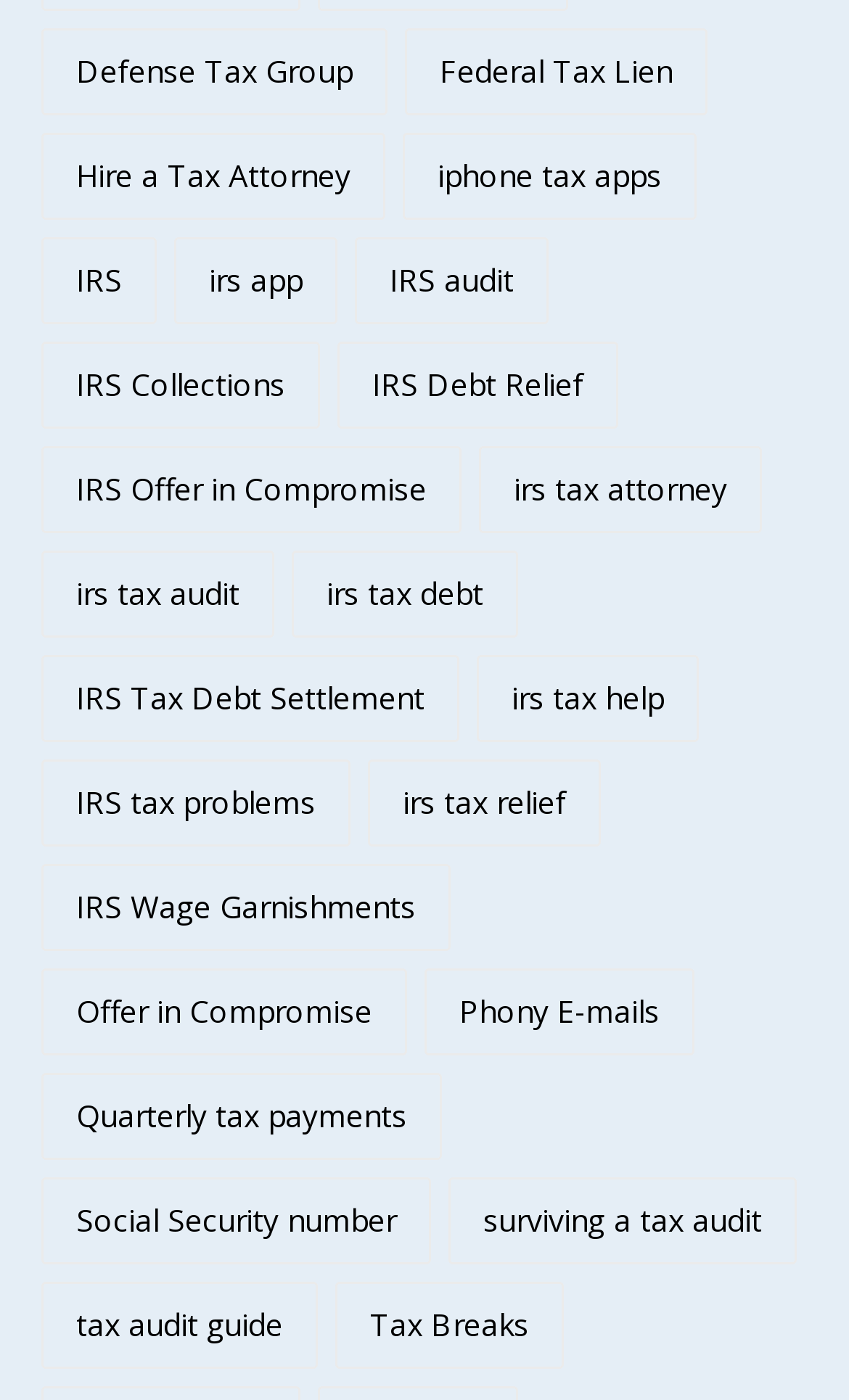How many links are related to tax audits?
Provide a one-word or short-phrase answer based on the image.

3